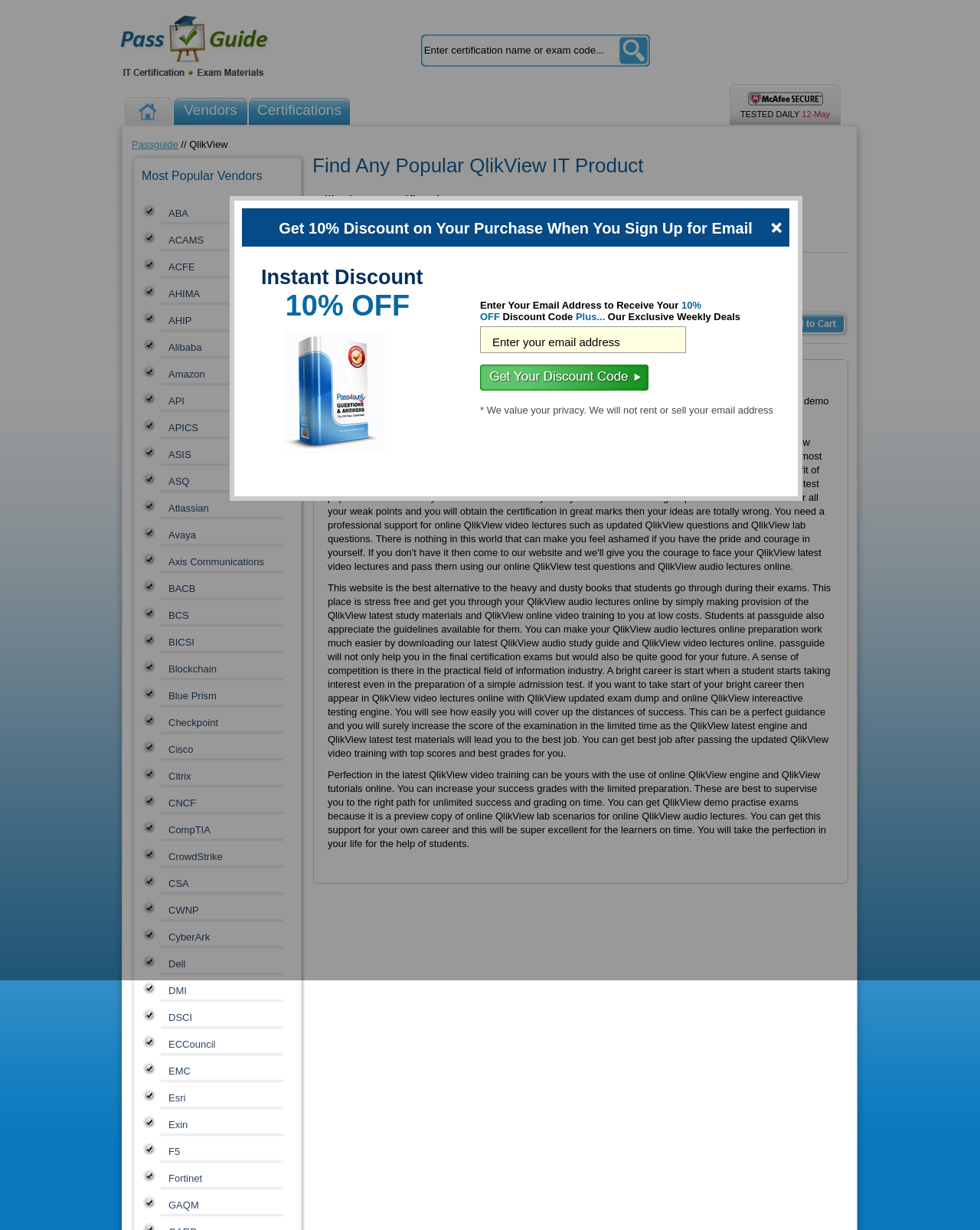Locate the headline of the webpage and generate its content.

Find Any Popular QlikView IT Product